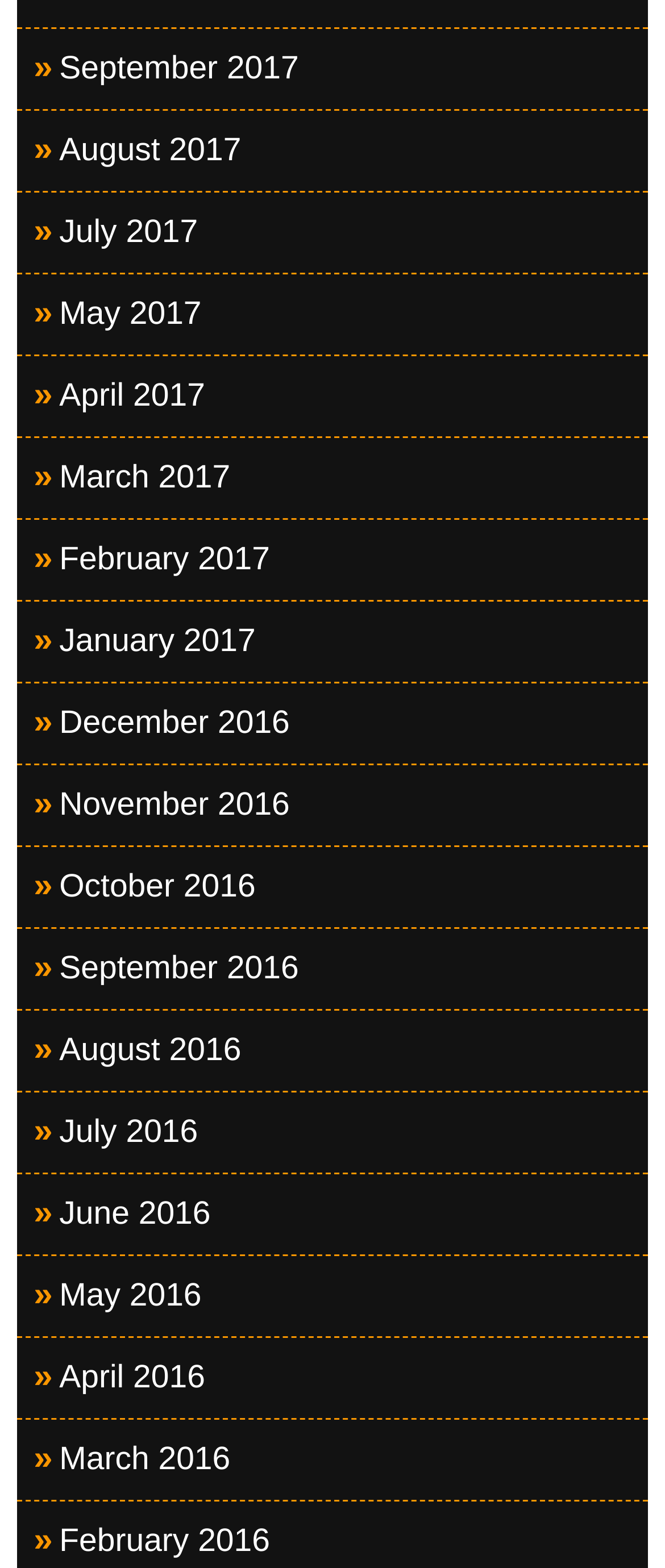Mark the bounding box of the element that matches the following description: "August 2016".

[0.025, 0.644, 0.975, 0.695]